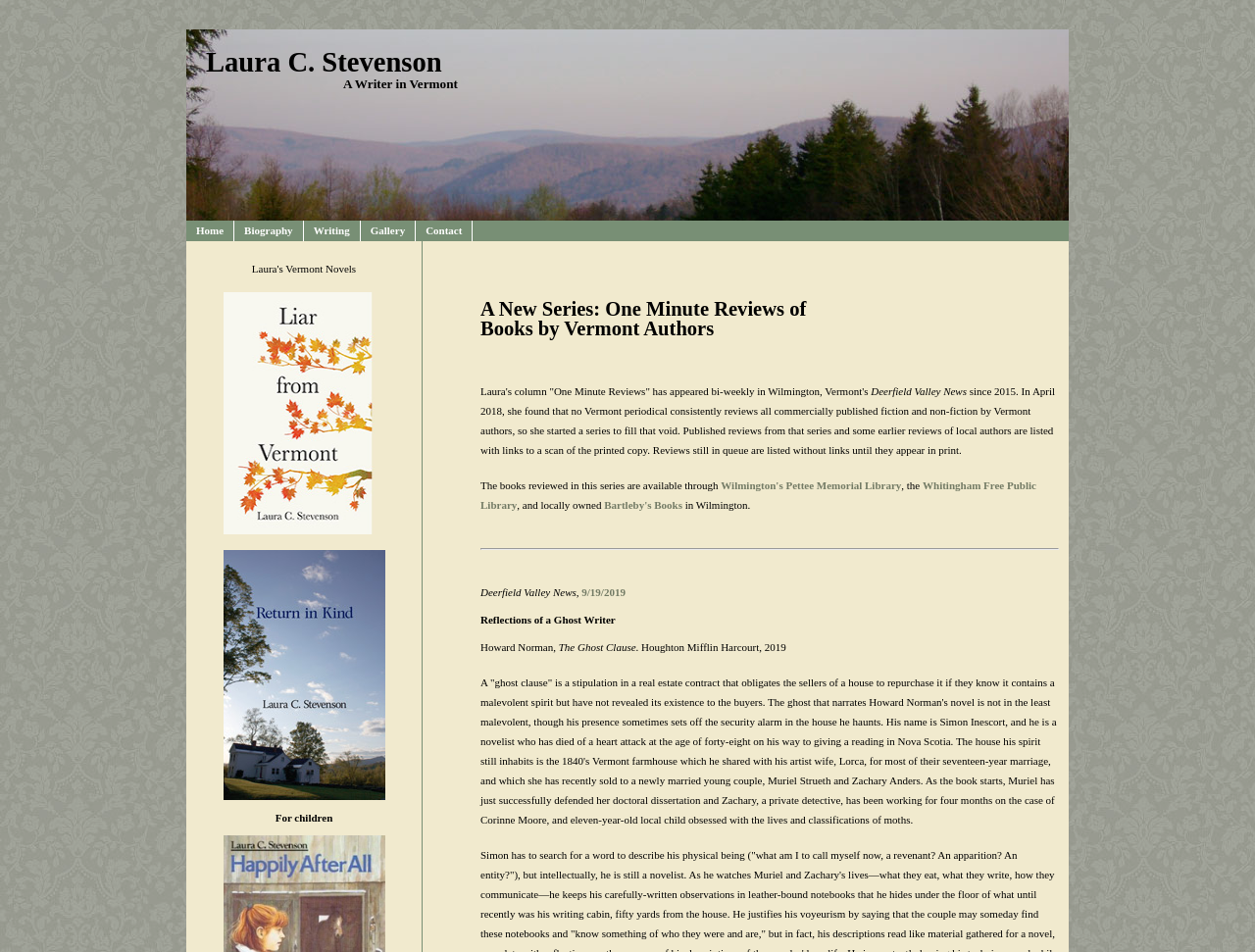Please predict the bounding box coordinates of the element's region where a click is necessary to complete the following instruction: "Check out Wilmington's Pettee Memorial Library". The coordinates should be represented by four float numbers between 0 and 1, i.e., [left, top, right, bottom].

[0.574, 0.504, 0.718, 0.516]